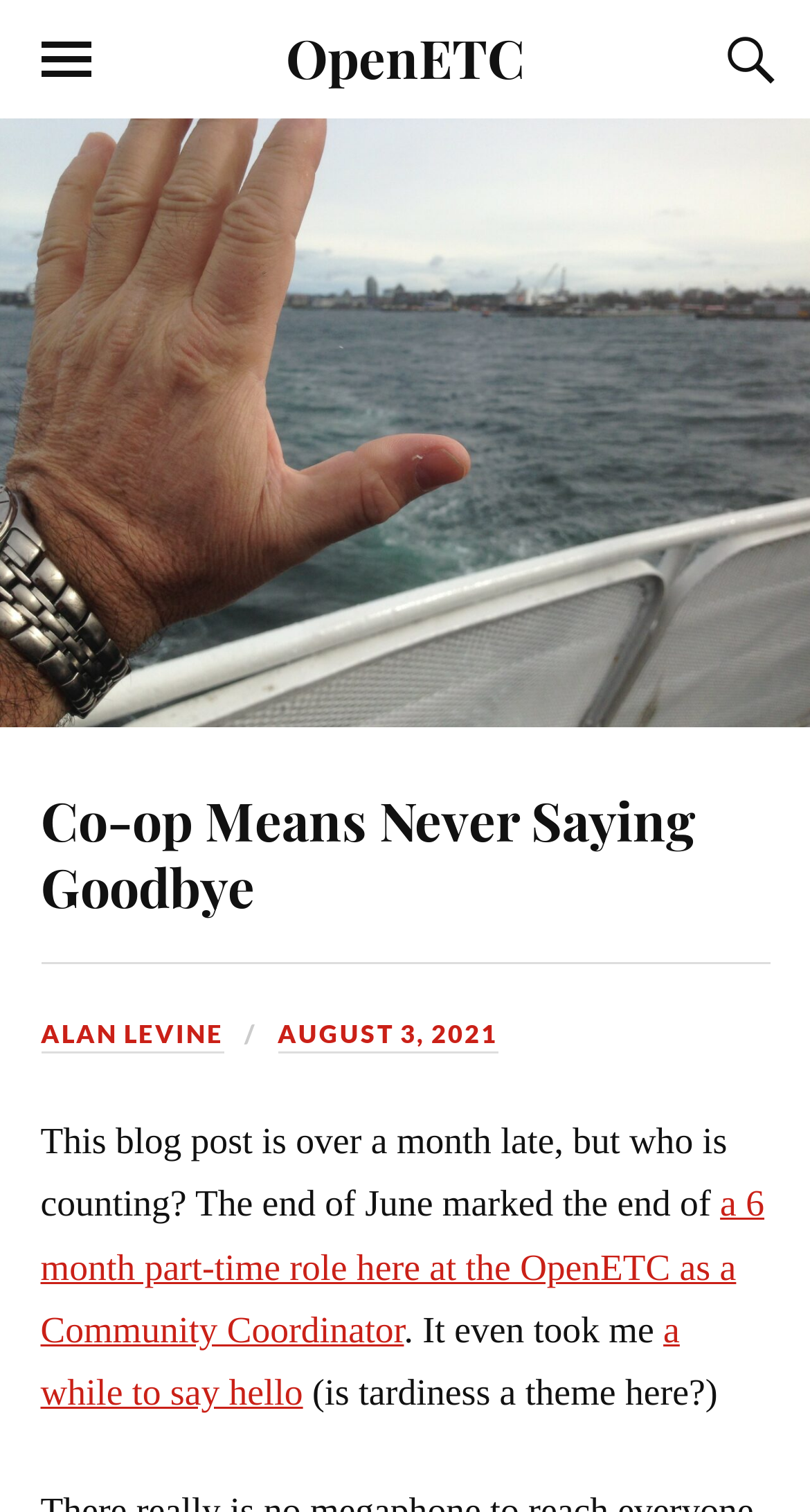Given the element description Alan Levine, predict the bounding box coordinates for the UI element in the webpage screenshot. The format should be (top-left x, top-left y, bottom-right x, bottom-right y), and the values should be between 0 and 1.

[0.05, 0.673, 0.276, 0.696]